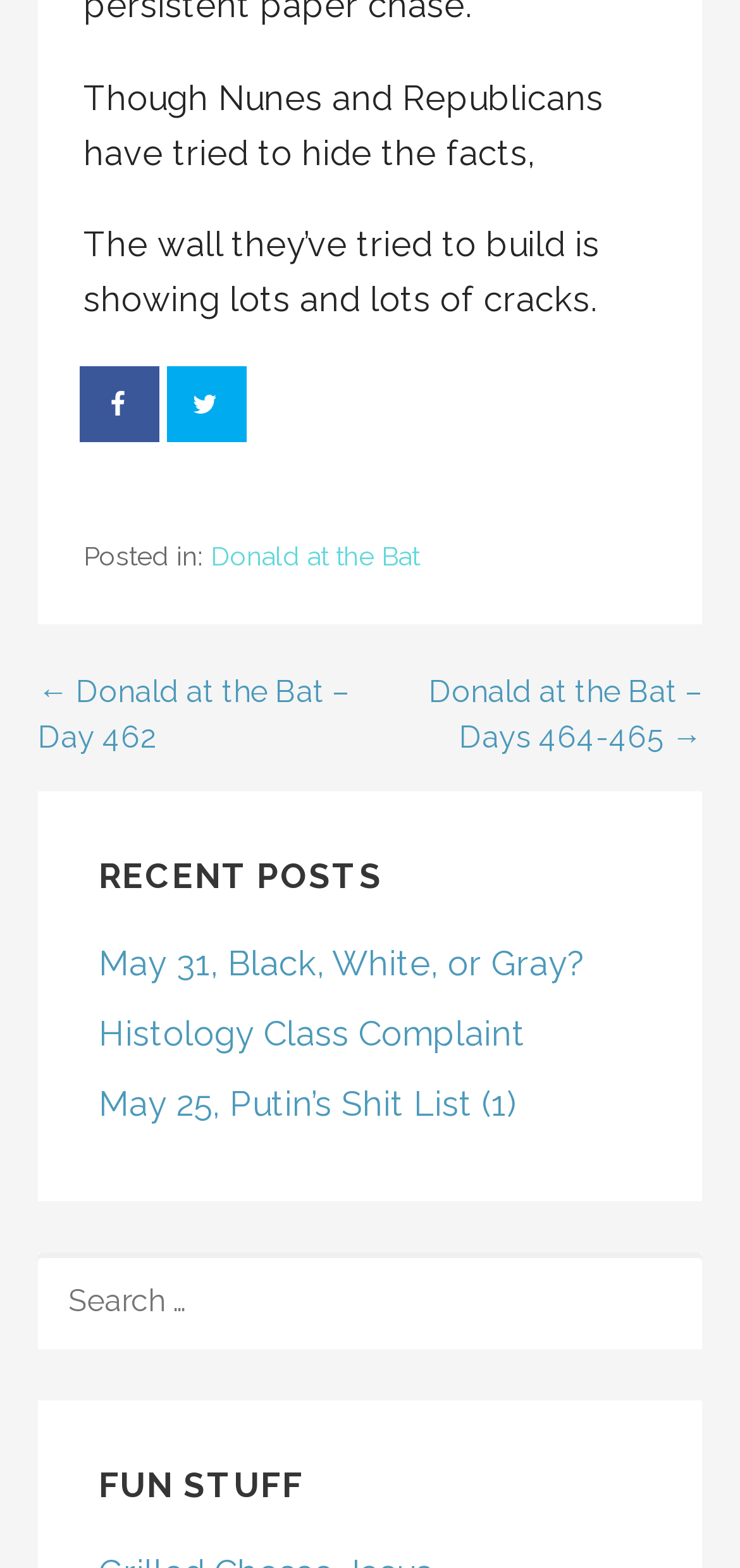How many sections are available on the webpage?
Please provide a comprehensive answer based on the contents of the image.

There are three sections available on the webpage, namely 'Posts', 'RECENT POSTS', and 'FUN STUFF', as indicated by the headings.